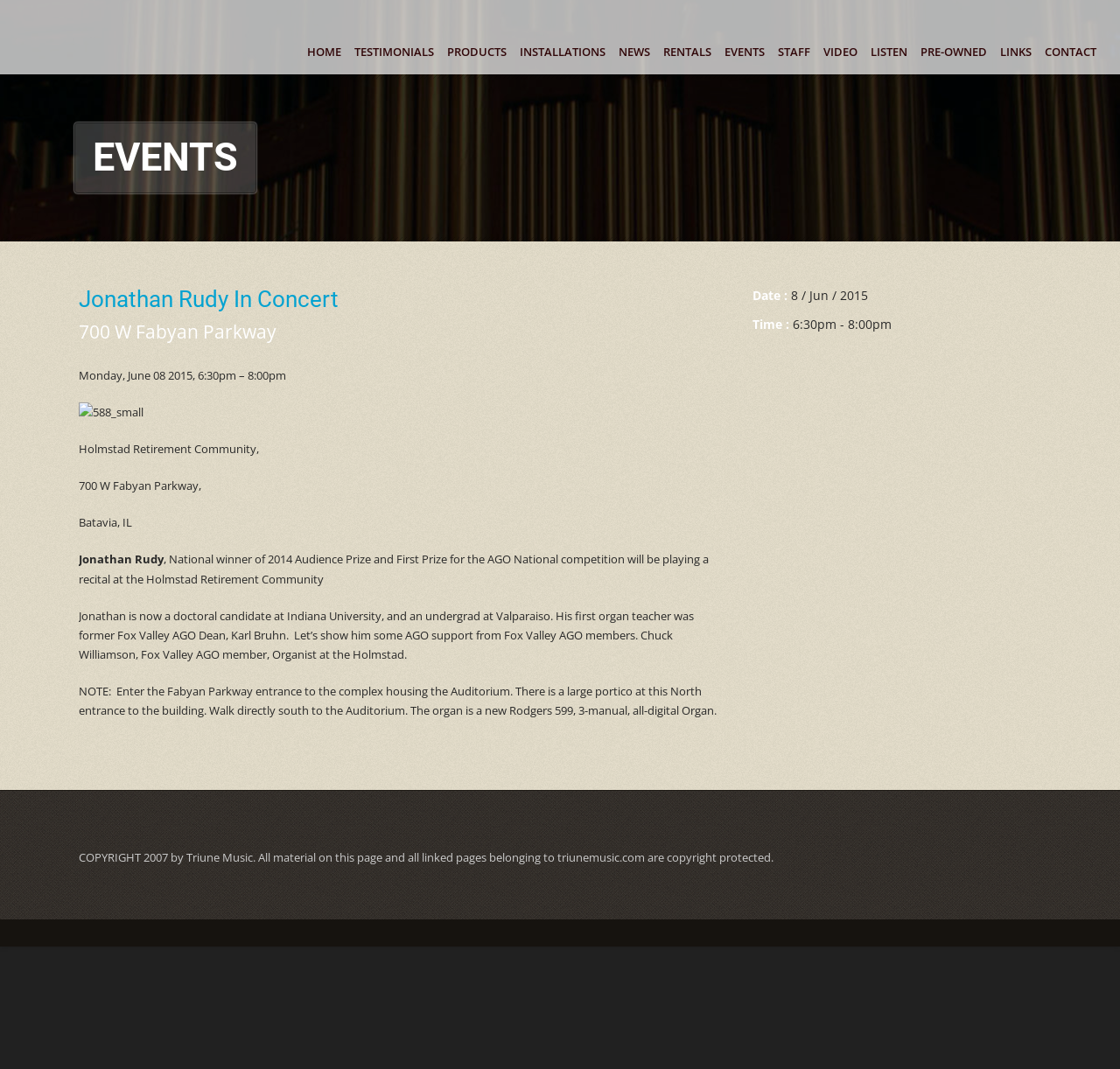Where is the event location?
Examine the screenshot and reply with a single word or phrase.

Holmstad Retirement Community